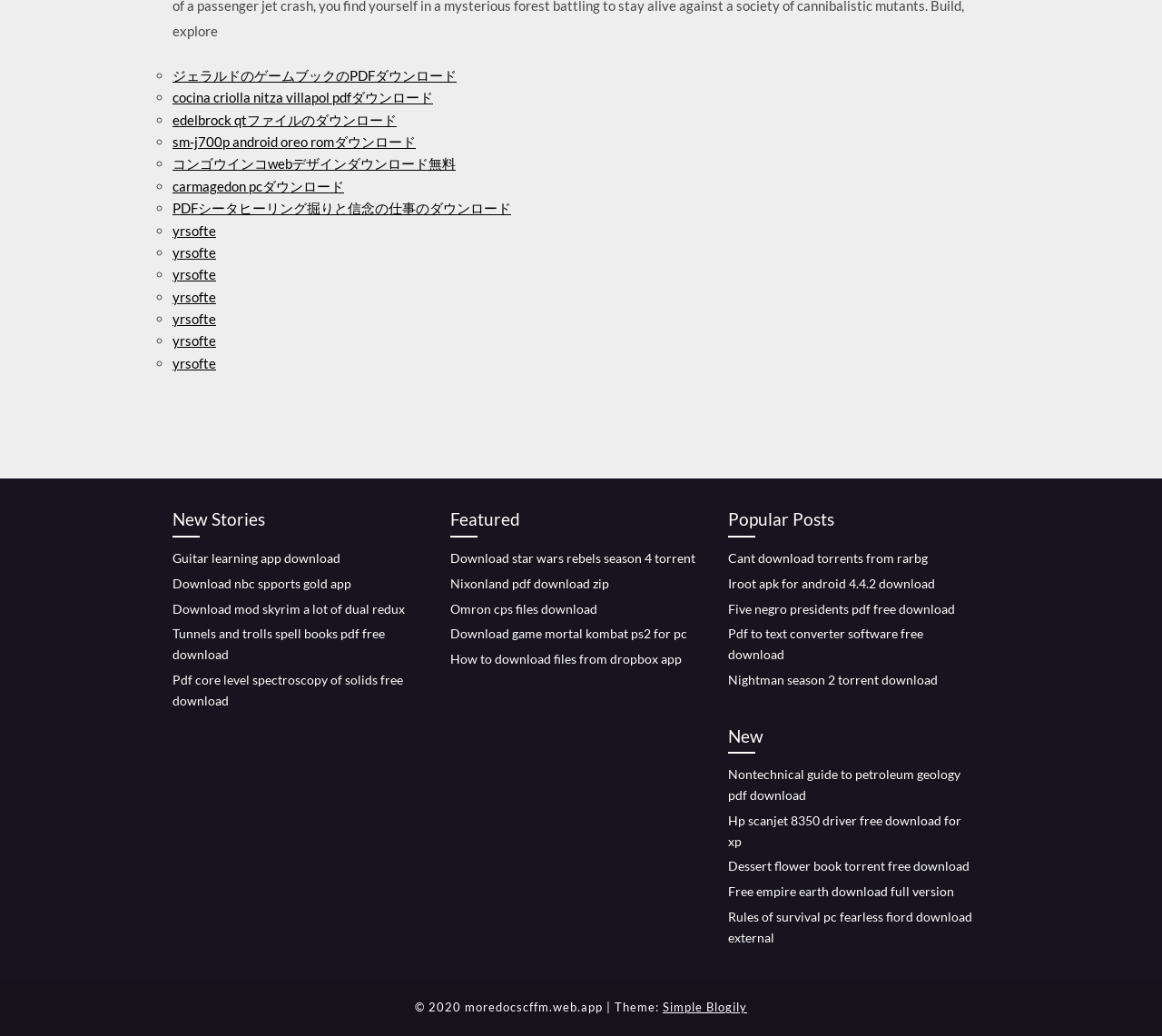How many sections are there on the webpage?
From the image, provide a succinct answer in one word or a short phrase.

4